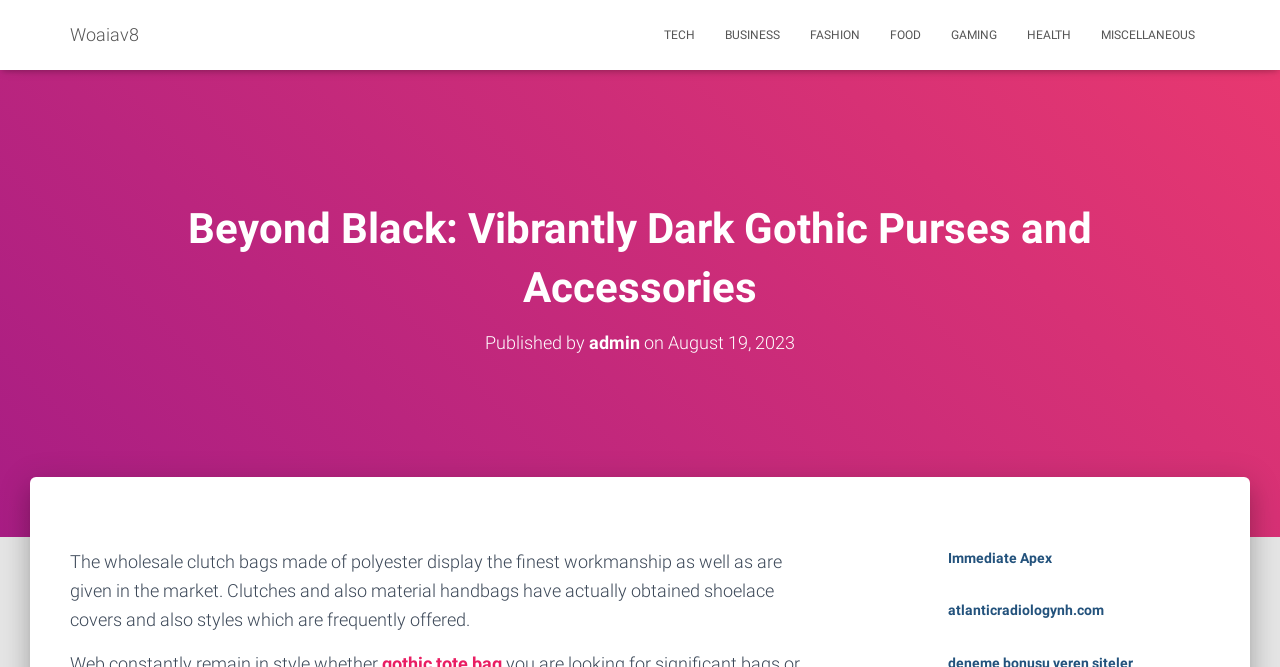Can you identify the bounding box coordinates of the clickable region needed to carry out this instruction: 'Click on Woaiav8'? The coordinates should be four float numbers within the range of 0 to 1, stated as [left, top, right, bottom].

[0.043, 0.015, 0.12, 0.09]